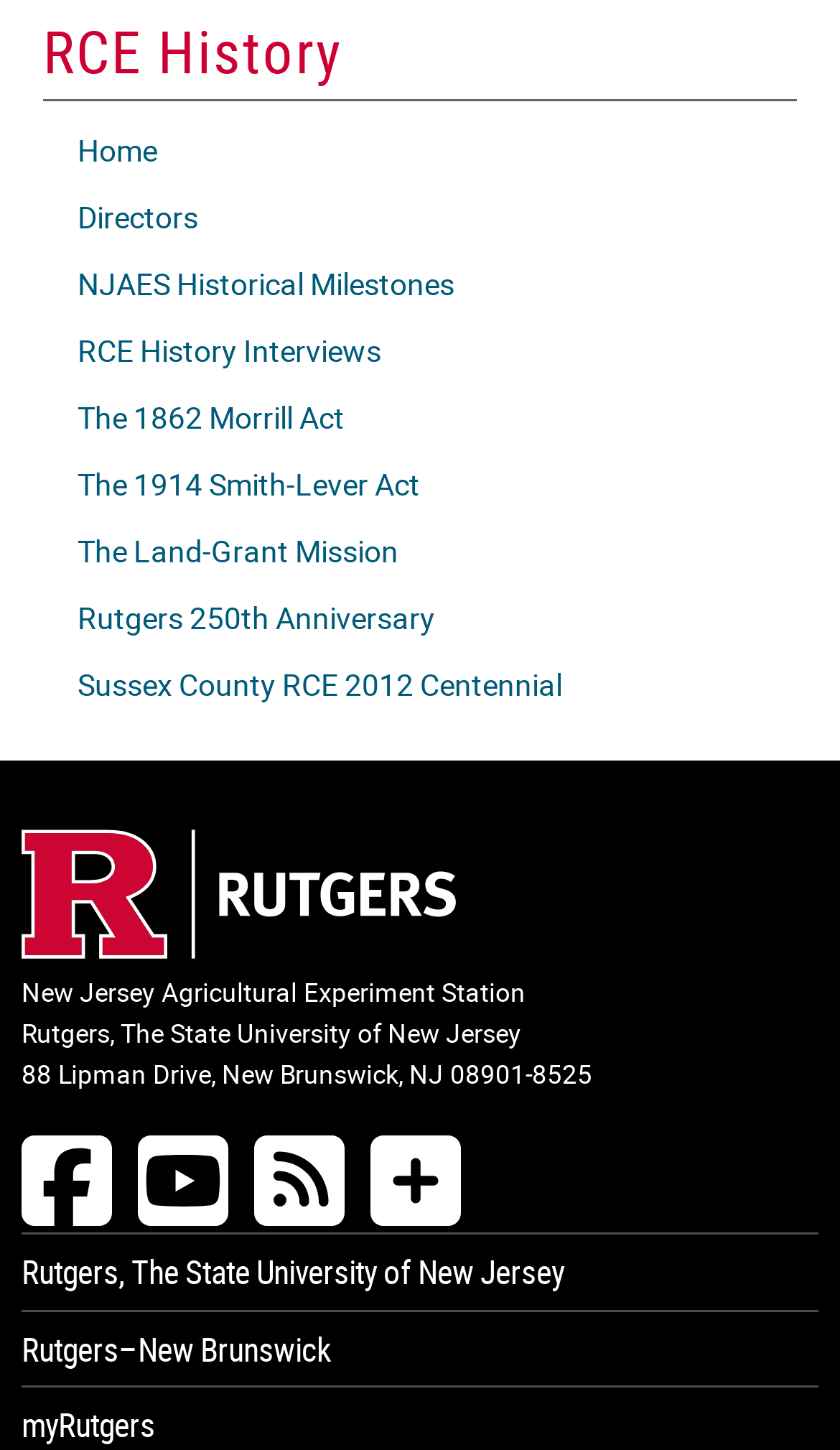What is the name of the experiment station?
Look at the image and answer with only one word or phrase.

New Jersey Agricultural Experiment Station